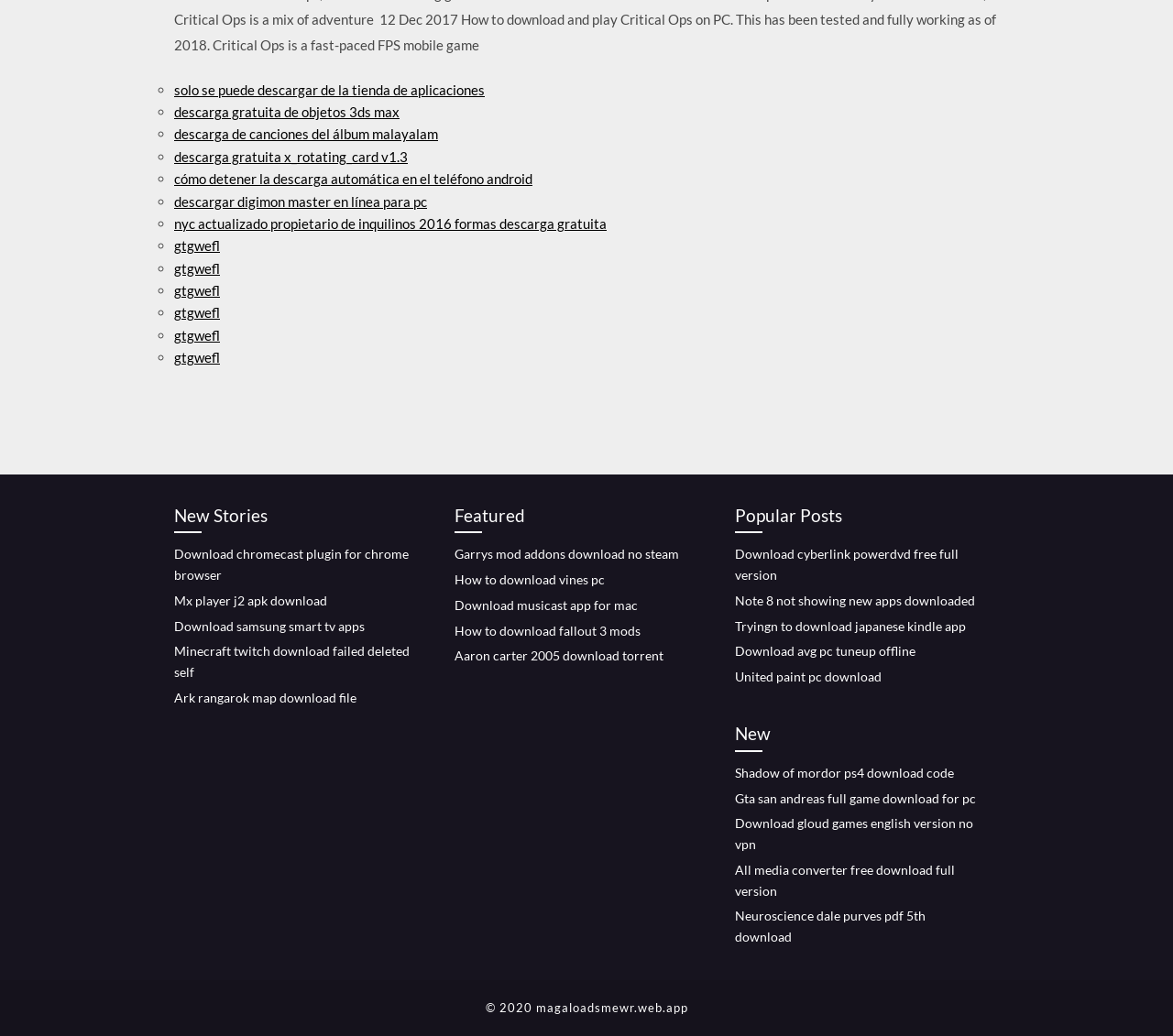How many sections are there on this webpage?
Respond with a short answer, either a single word or a phrase, based on the image.

4